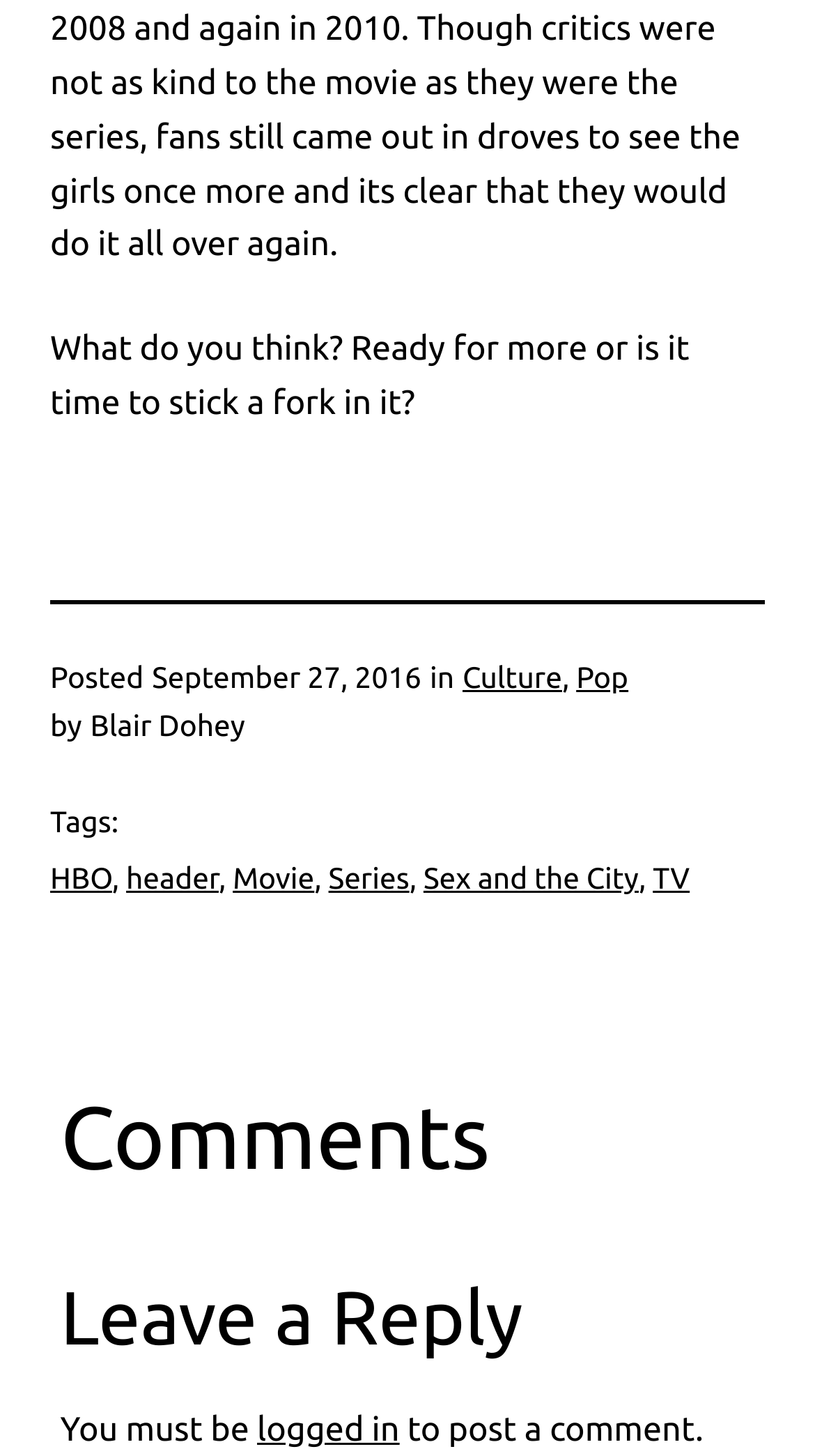What is the topic of the post?
Give a detailed response to the question by analyzing the screenshot.

I found the topic of the post by looking at the links near the 'Tags:' text, and one of them is 'Sex and the City', which is likely the topic of the post.